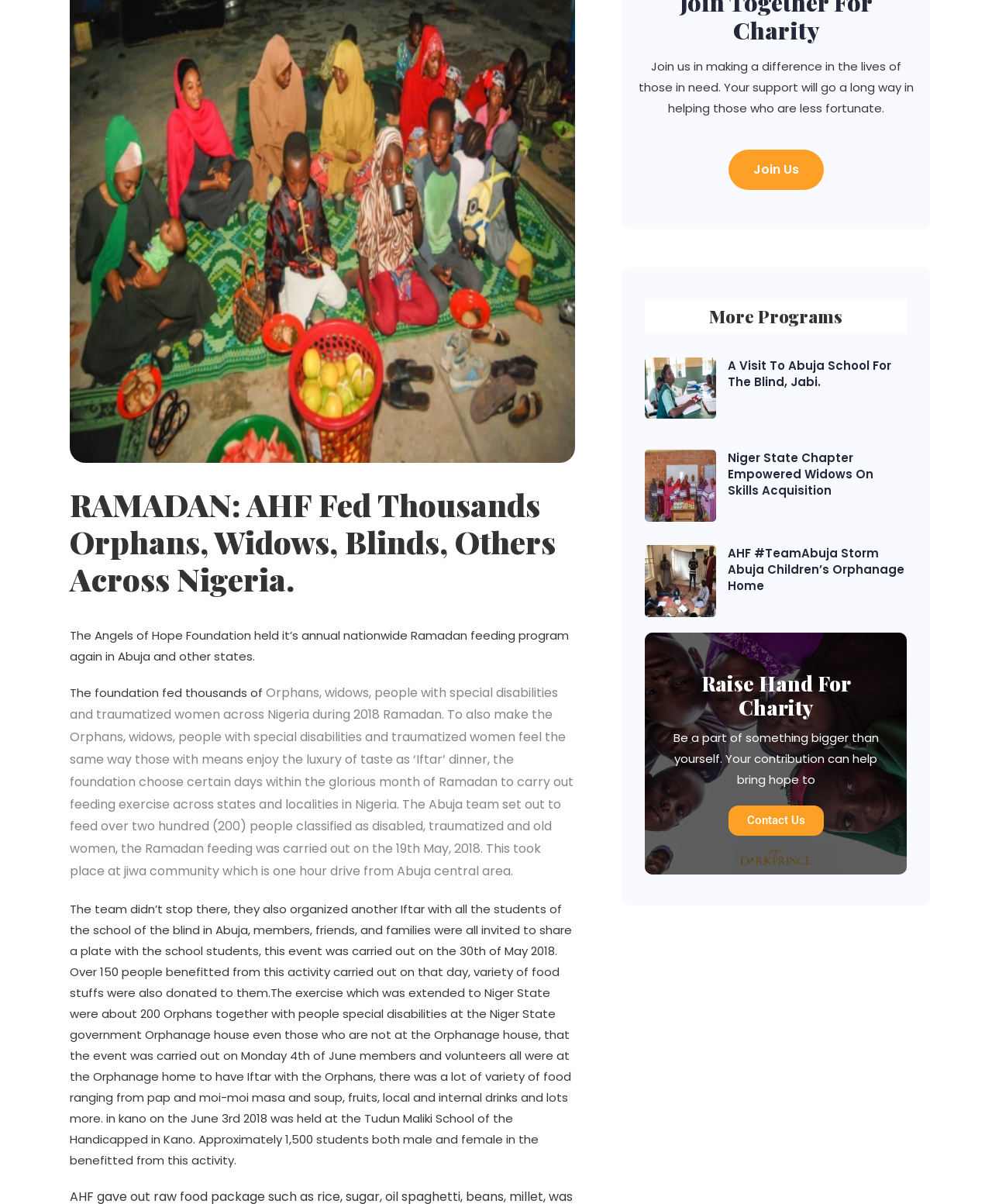Identify the bounding box coordinates for the UI element mentioned here: "raise hand for charity". Provide the coordinates as four float values between 0 and 1, i.e., [left, top, right, bottom].

[0.707, 0.556, 0.857, 0.599]